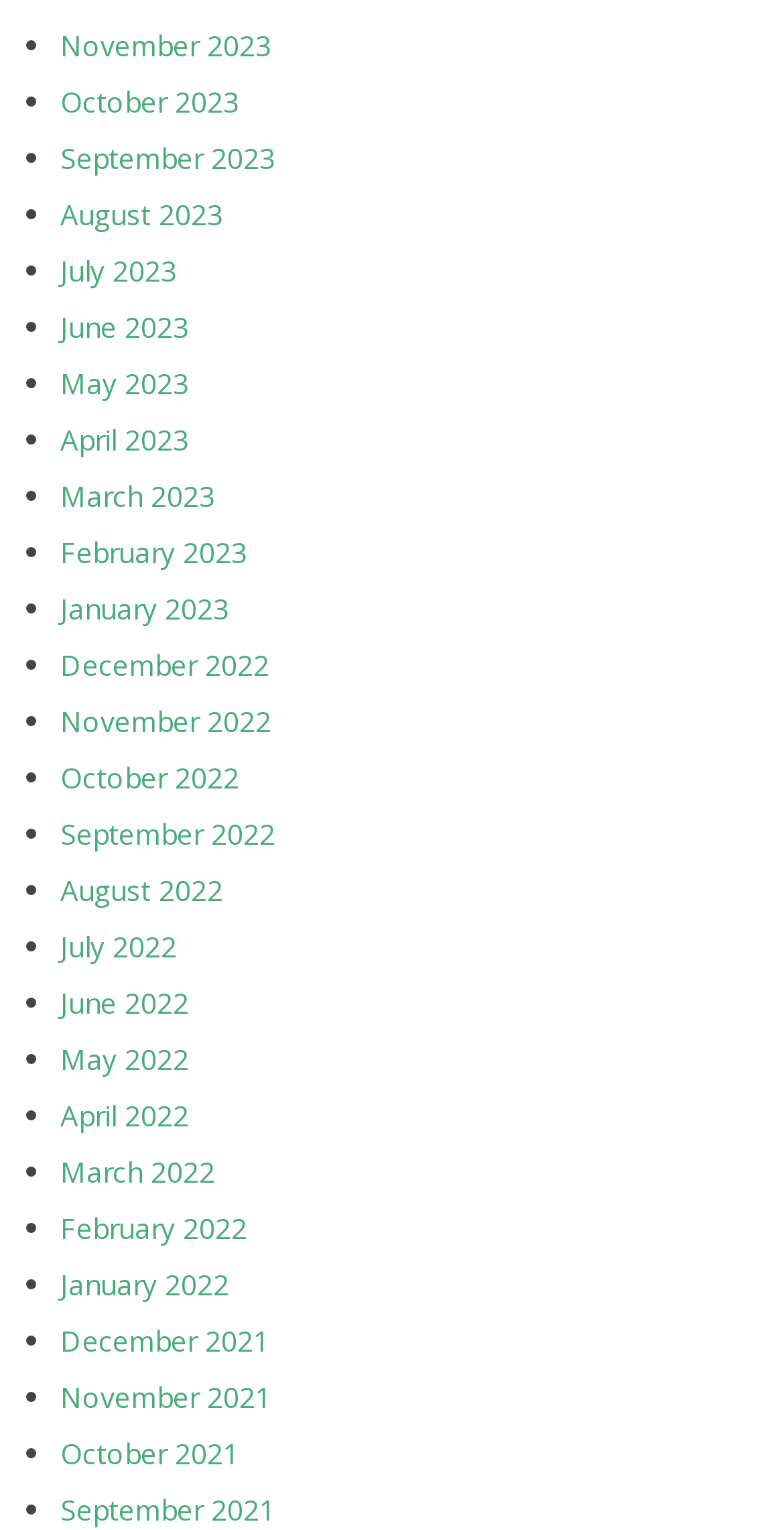Use the information in the screenshot to answer the question comprehensively: How many months are listed in total?

I counted the number of links on the webpage, each representing a month, and found that there are 24 months listed in total, ranging from November 2023 to November 2021.